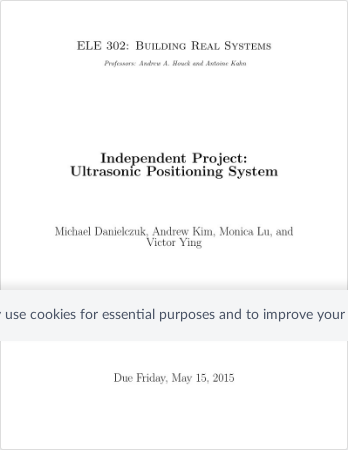Describe the image in great detail, covering all key points.

The image depicts the title page of an independent project titled "Ultrasonic Positioning System." It is presented as part of the course "ELE 302: Building Real Systems," taught by Professors Andrew A. B. Ross and Antonios Koutsou. The authors of the project are Michael Danielczuk, Andrew Kim, Monica Lu, and Victor Ying. The document is dated Friday, May 15, 2015. The layout features the course title prominently at the top, followed by the project title in bold, with author names listed below. This presentation emphasizes academic collaboration and highlights the focus on a specific technological application in positioning systems.